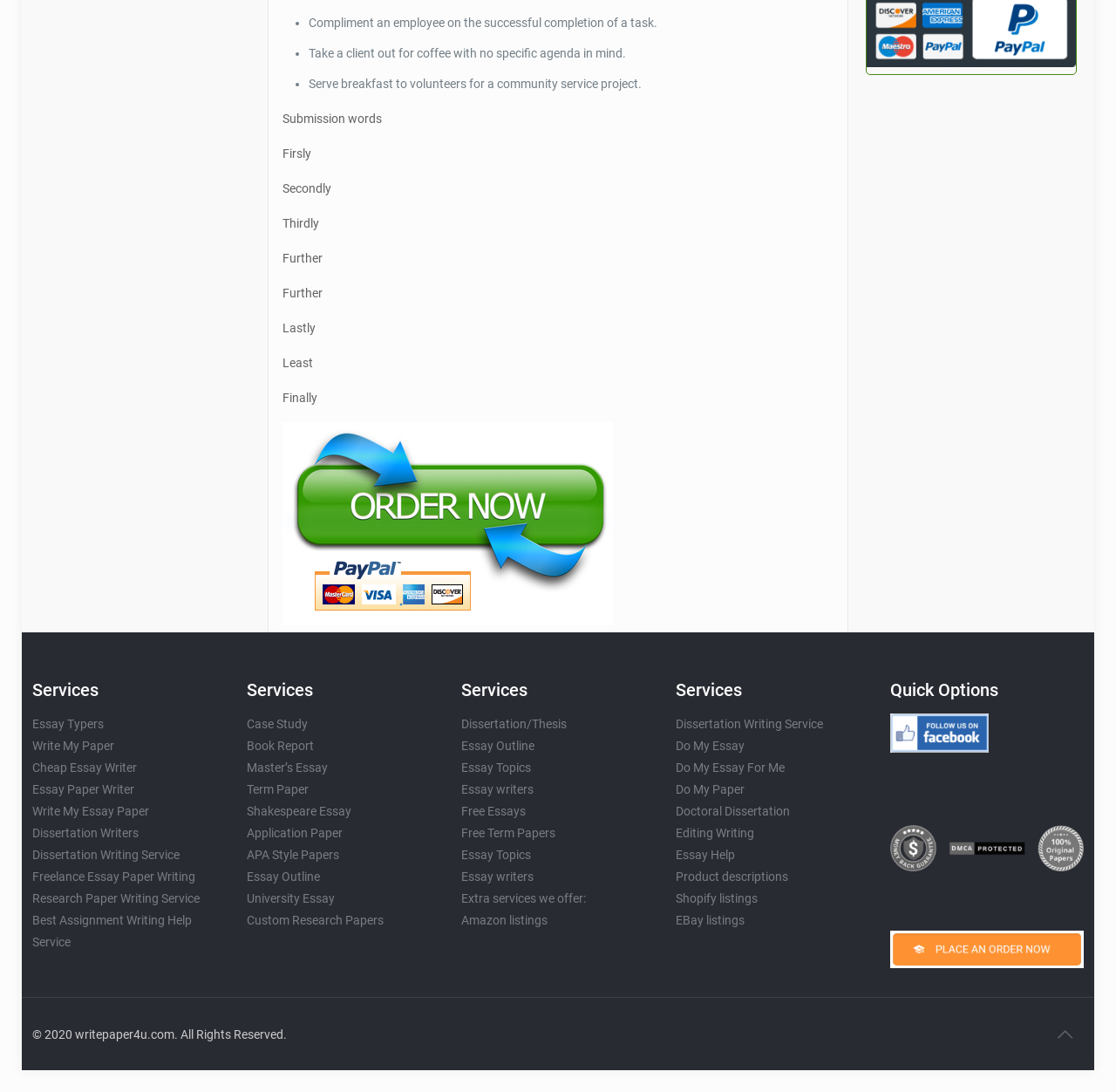What is the copyright information at the bottom of the webpage?
Using the image, provide a detailed and thorough answer to the question.

At the bottom of the webpage, there is a copyright notice that reads '© 2020 writepaper4u.com. All Rights Reserved'.